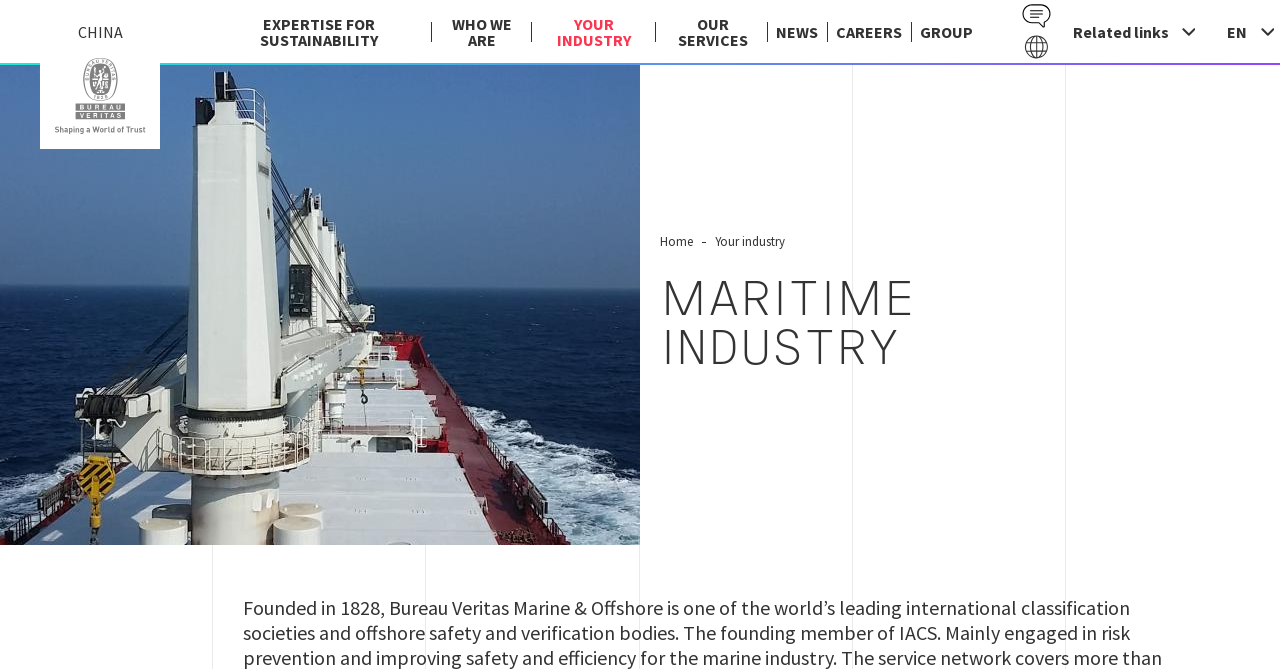Determine the bounding box coordinates of the clickable region to carry out the instruction: "Go to news".

[0.6, 0.0, 0.648, 0.094]